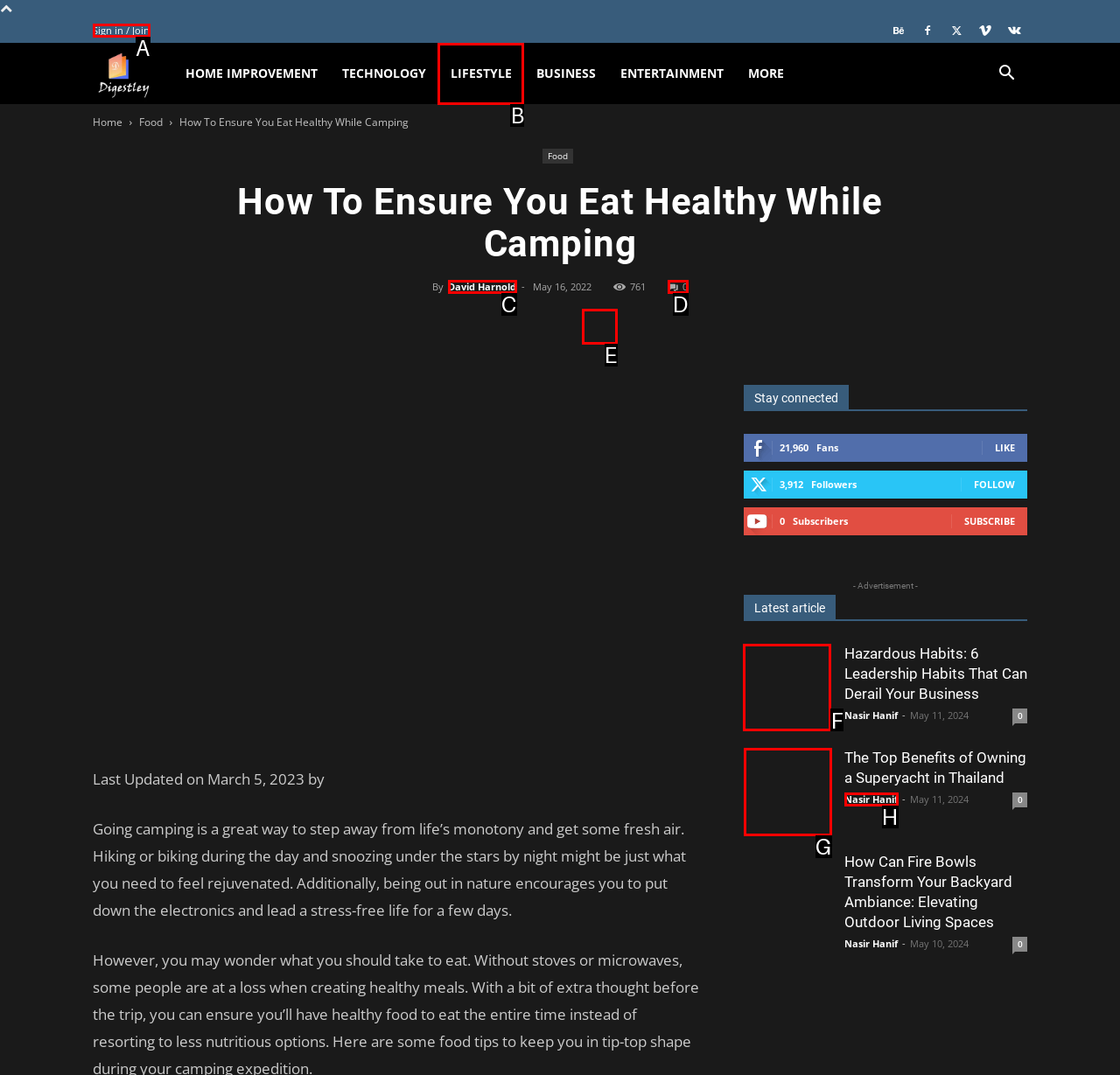Tell me which element should be clicked to achieve the following objective: View the latest article 'Hazardous Habits'
Reply with the letter of the correct option from the displayed choices.

F